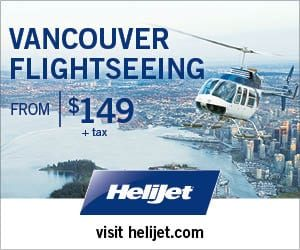What is the unique perspective offered by Helijet's sightseeing flights?
Answer with a single word or short phrase according to what you see in the image.

from above